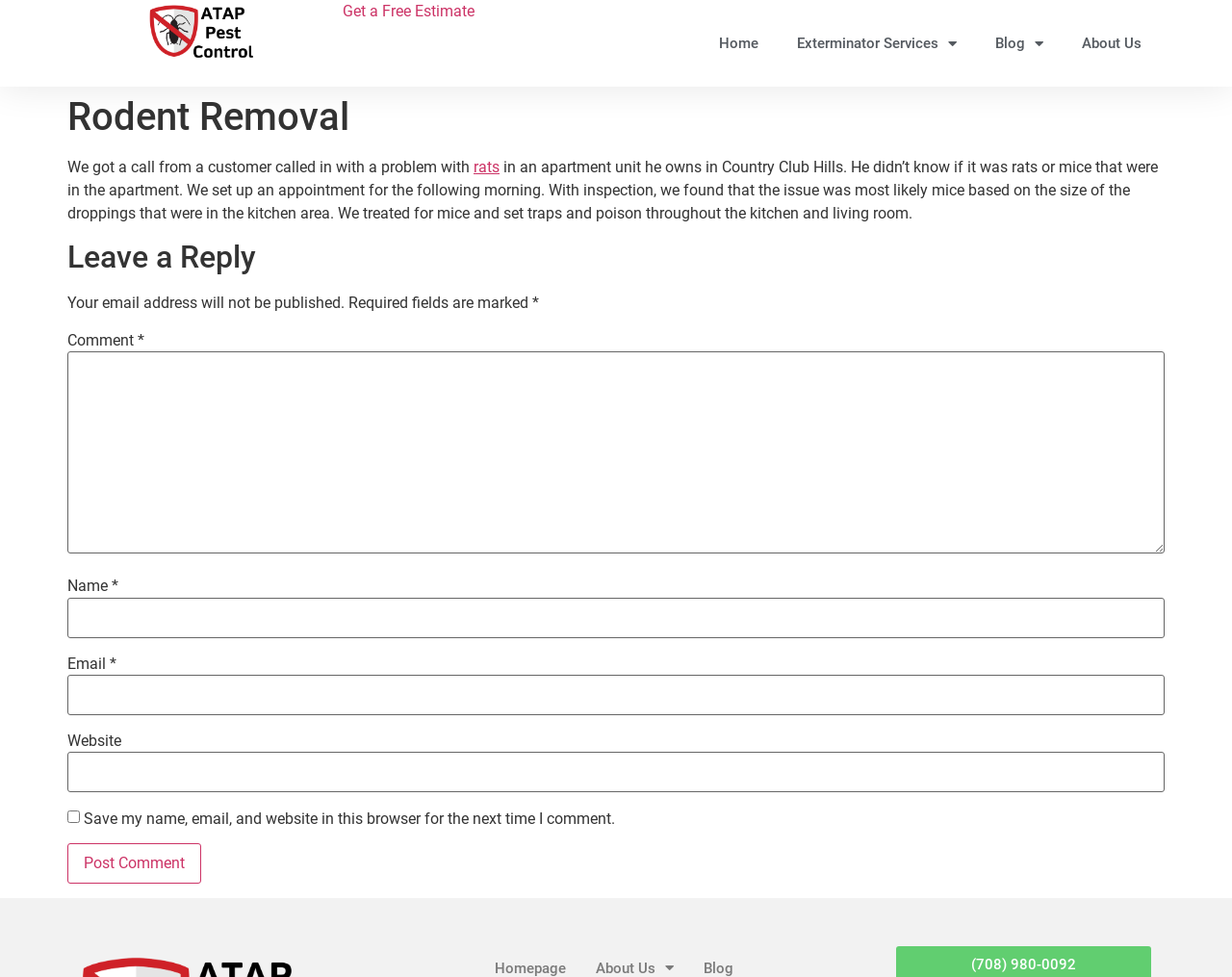Analyze the image and answer the question with as much detail as possible: 
What is the purpose of the 'Get a Free Estimate' link?

The 'Get a Free Estimate' link is likely a call-to-action for users to request a free estimate for rodent removal services. This suggests that the website offers rodent removal services and wants users to take action to get a quote.